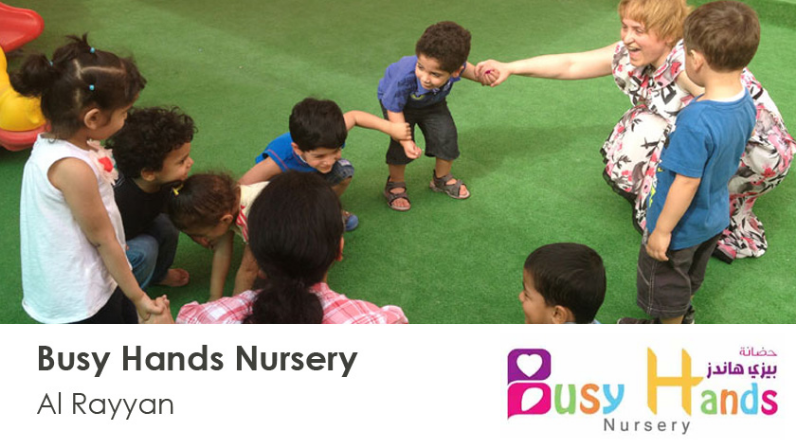What is the atmosphere filled with?
We need a detailed and exhaustive answer to the question. Please elaborate.

The caption describes the atmosphere as filled with enthusiasm and laughter, which suggests that the children are having a joyful and lively time at the nursery.